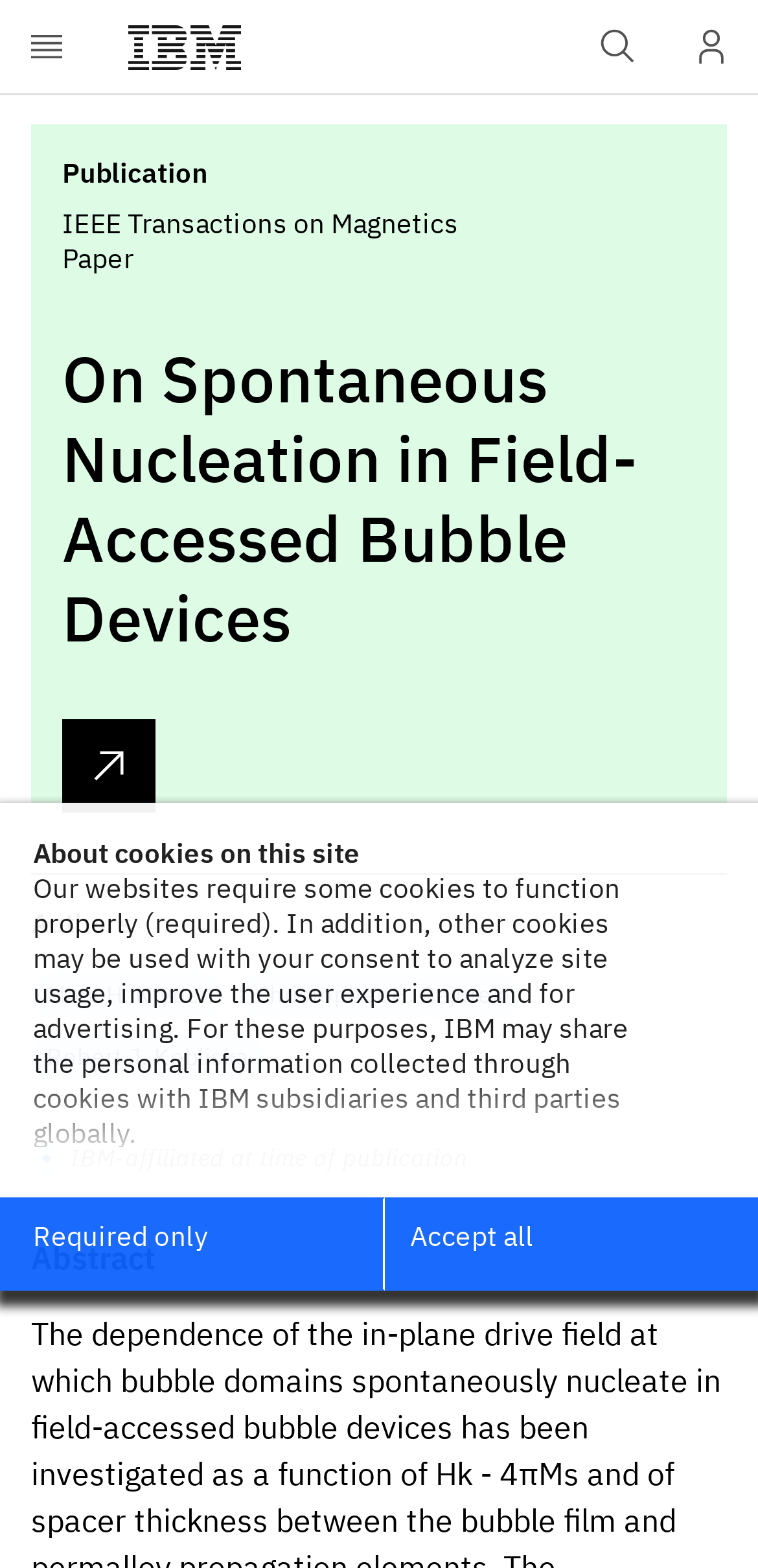Respond with a single word or phrase to the following question:
Who are the authors of the paper?

Mark H. Kryder, Christopher H. Bajorek, Robert J. Kobliska